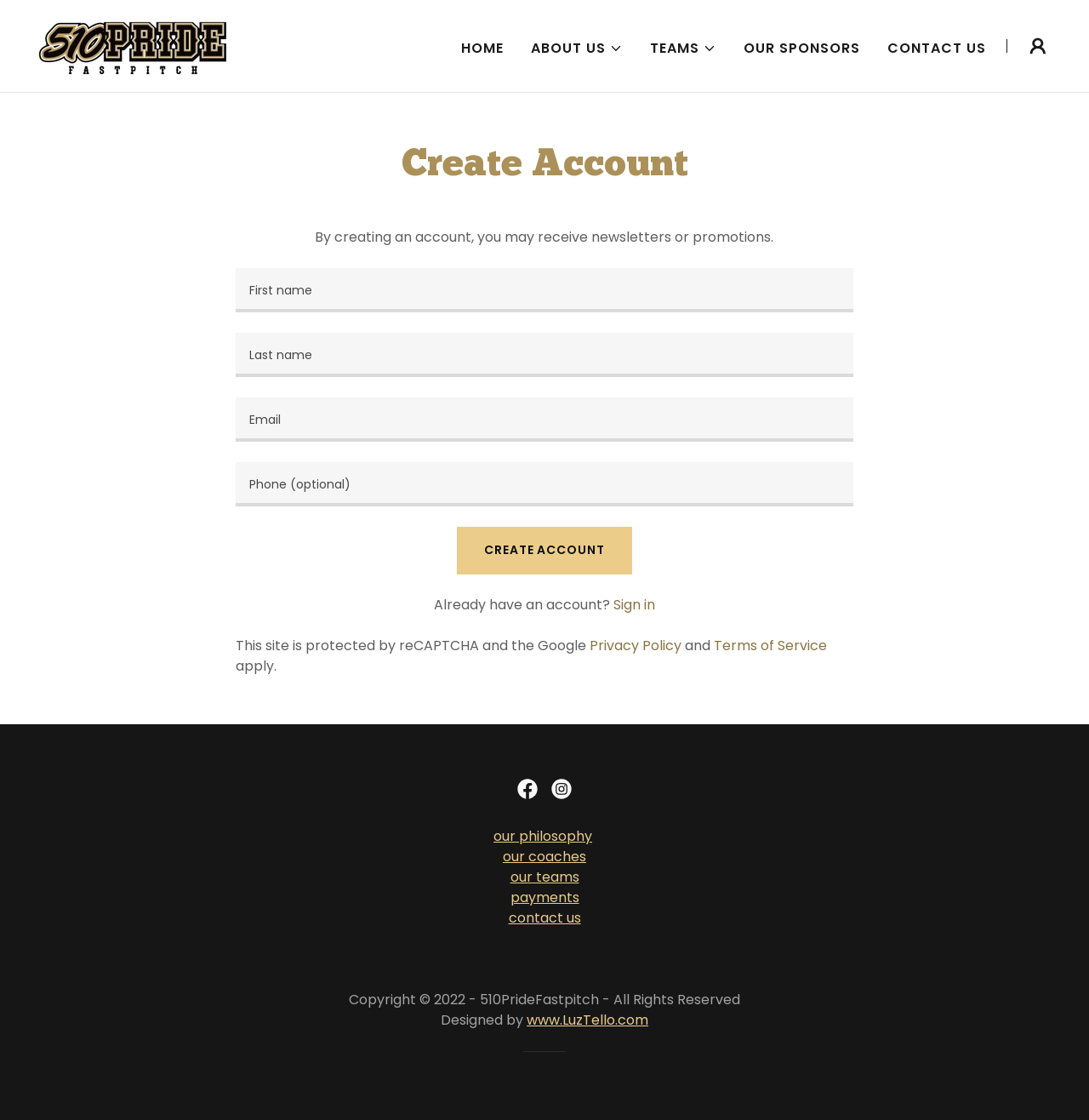Identify the bounding box coordinates for the region of the element that should be clicked to carry out the instruction: "Visit the 'HOME' page". The bounding box coordinates should be four float numbers between 0 and 1, i.e., [left, top, right, bottom].

[0.418, 0.029, 0.467, 0.057]